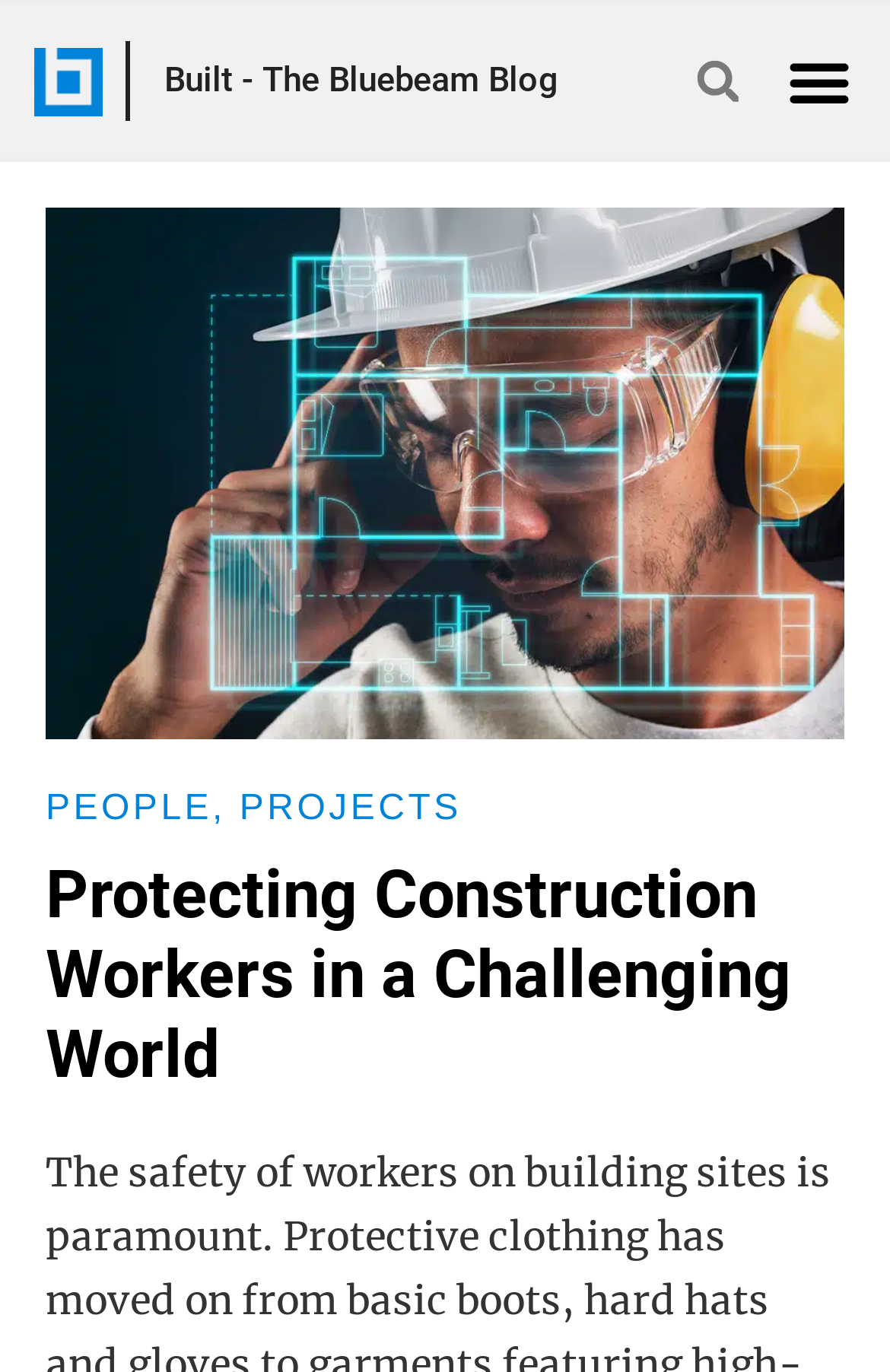What is the topic of the article?
Deliver a detailed and extensive answer to the question.

I found the topic of the article by reading the heading 'Protecting Construction Workers in a Challenging World' which is located in the main content area of the page.